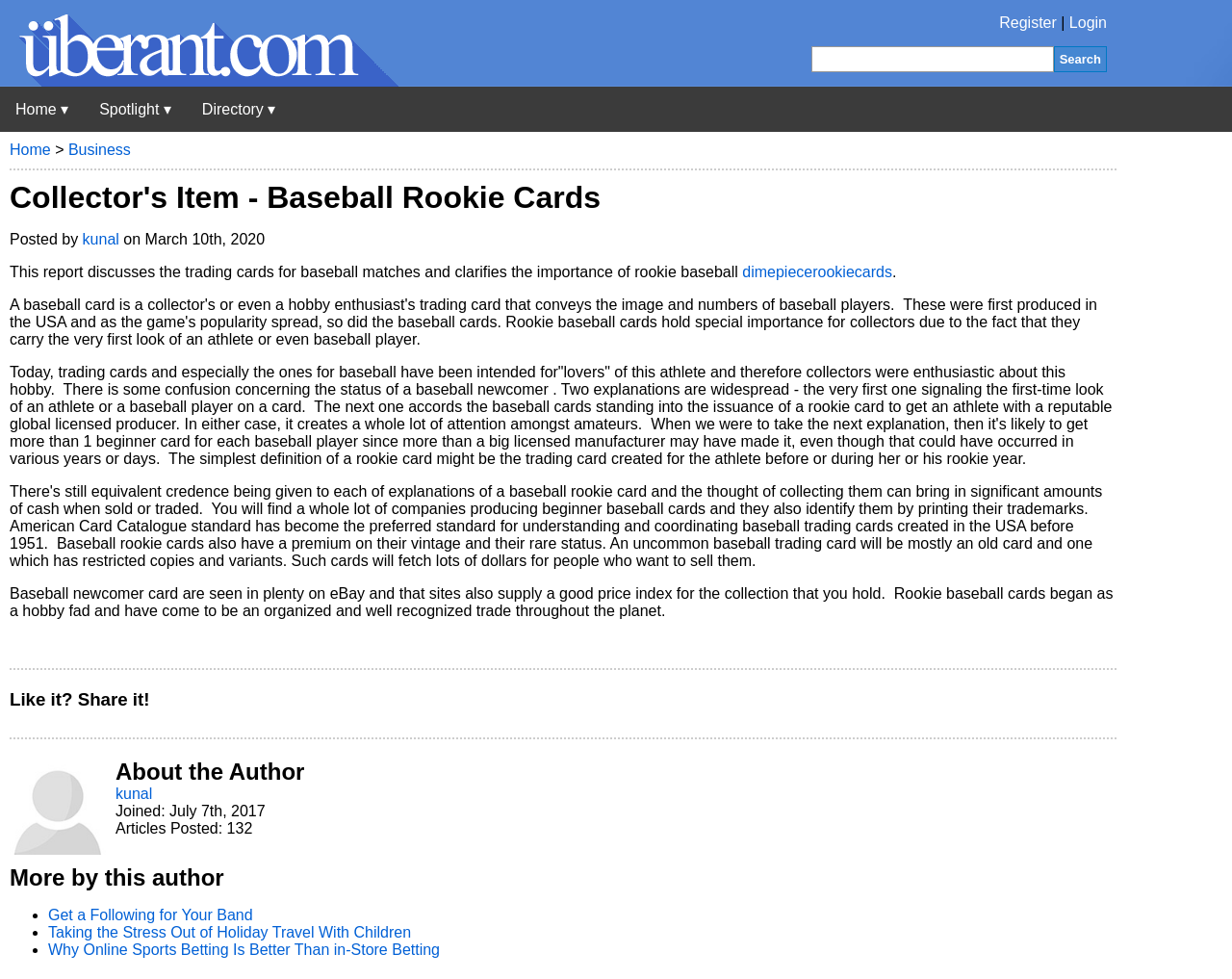Please provide the bounding box coordinates in the format (top-left x, top-left y, bottom-right x, bottom-right y). Remember, all values are floating point numbers between 0 and 1. What is the bounding box coordinate of the region described as: Directory ▾

[0.164, 0.103, 0.224, 0.12]